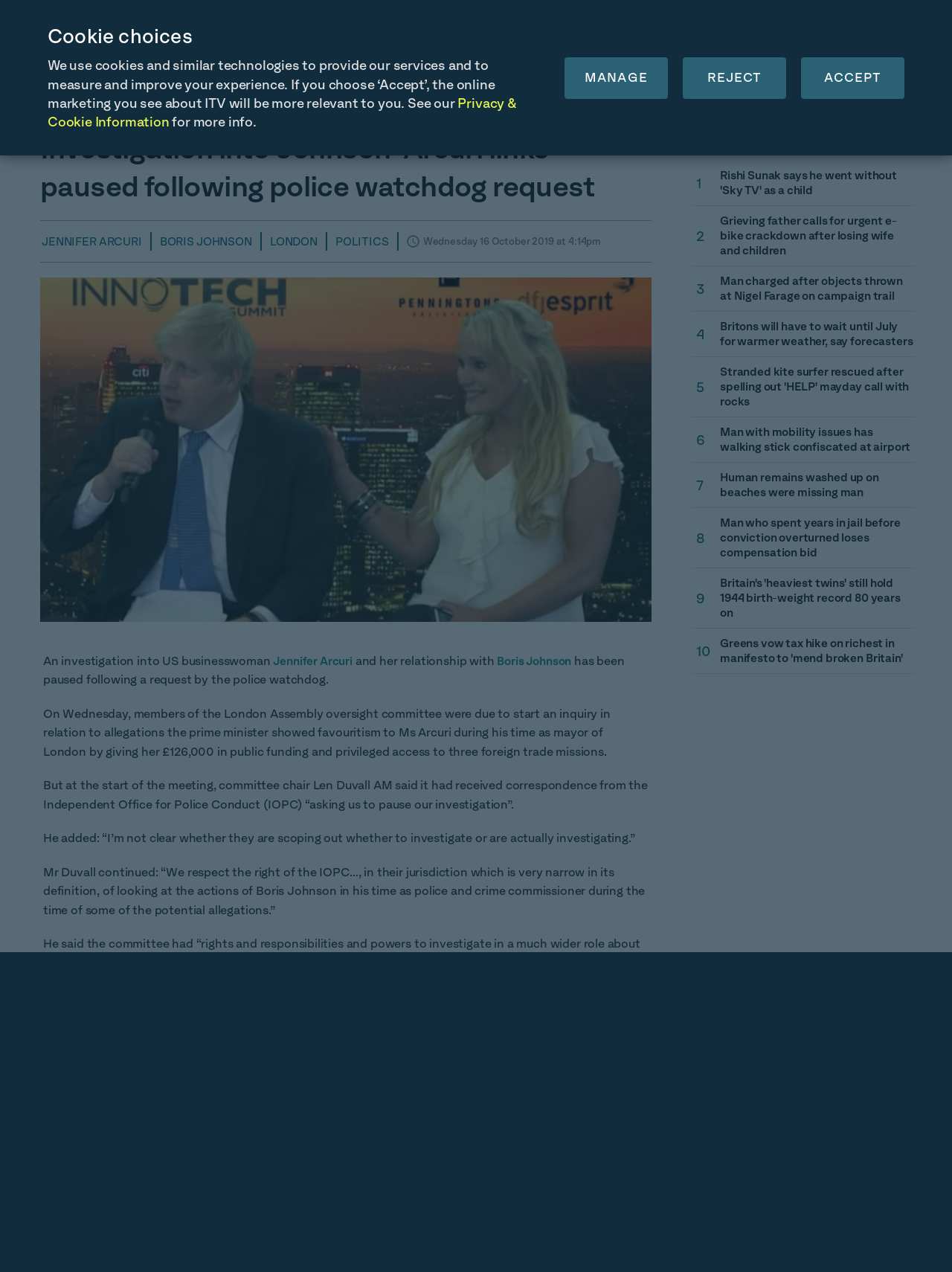Use a single word or phrase to answer the question:
What is the purpose of the 'ACCEPT' button?

To accept cookies